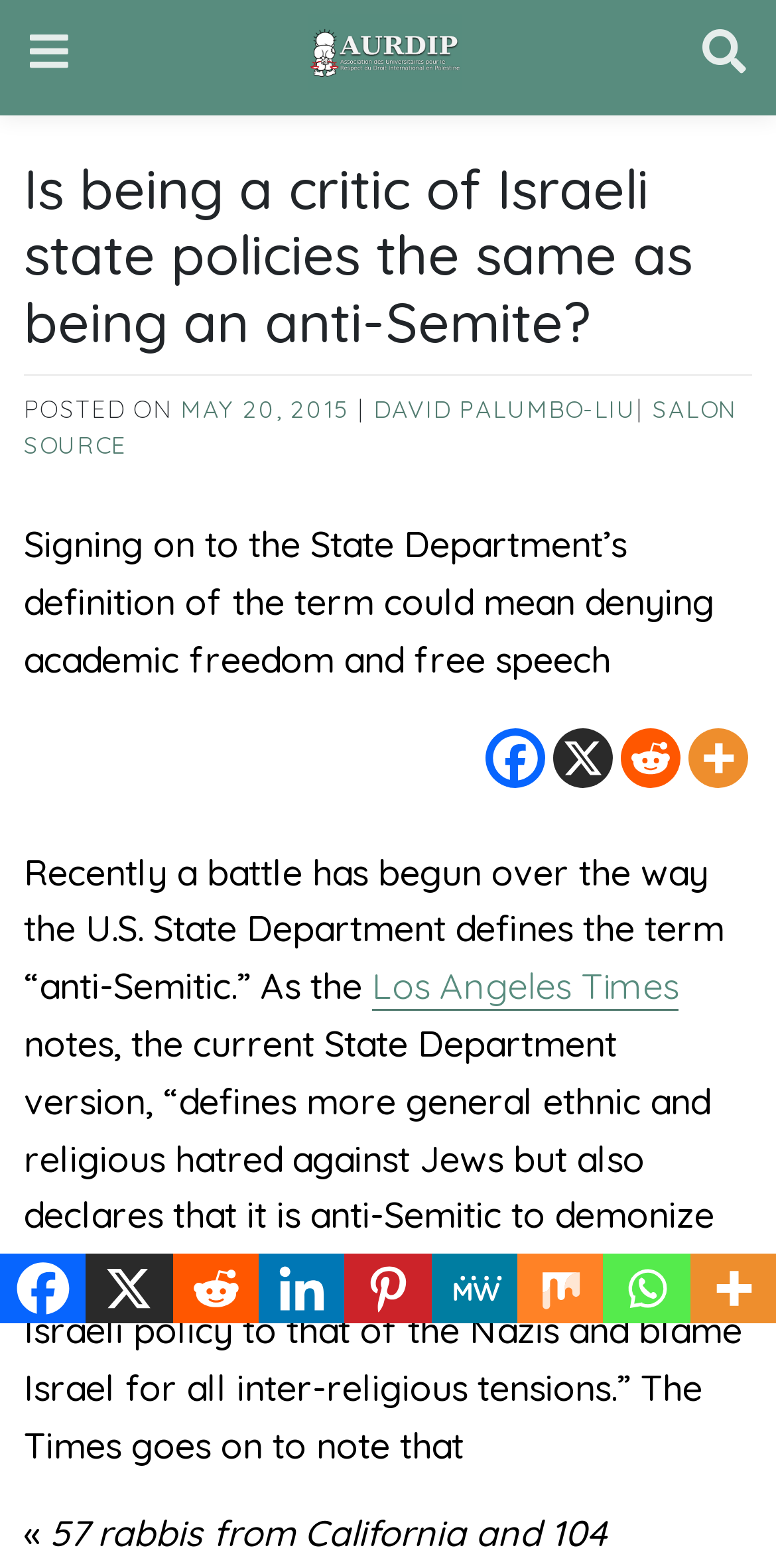Extract the bounding box coordinates for the described element: "May 20, 2015October 24, 2023". The coordinates should be represented as four float numbers between 0 and 1: [left, top, right, bottom].

[0.233, 0.252, 0.451, 0.271]